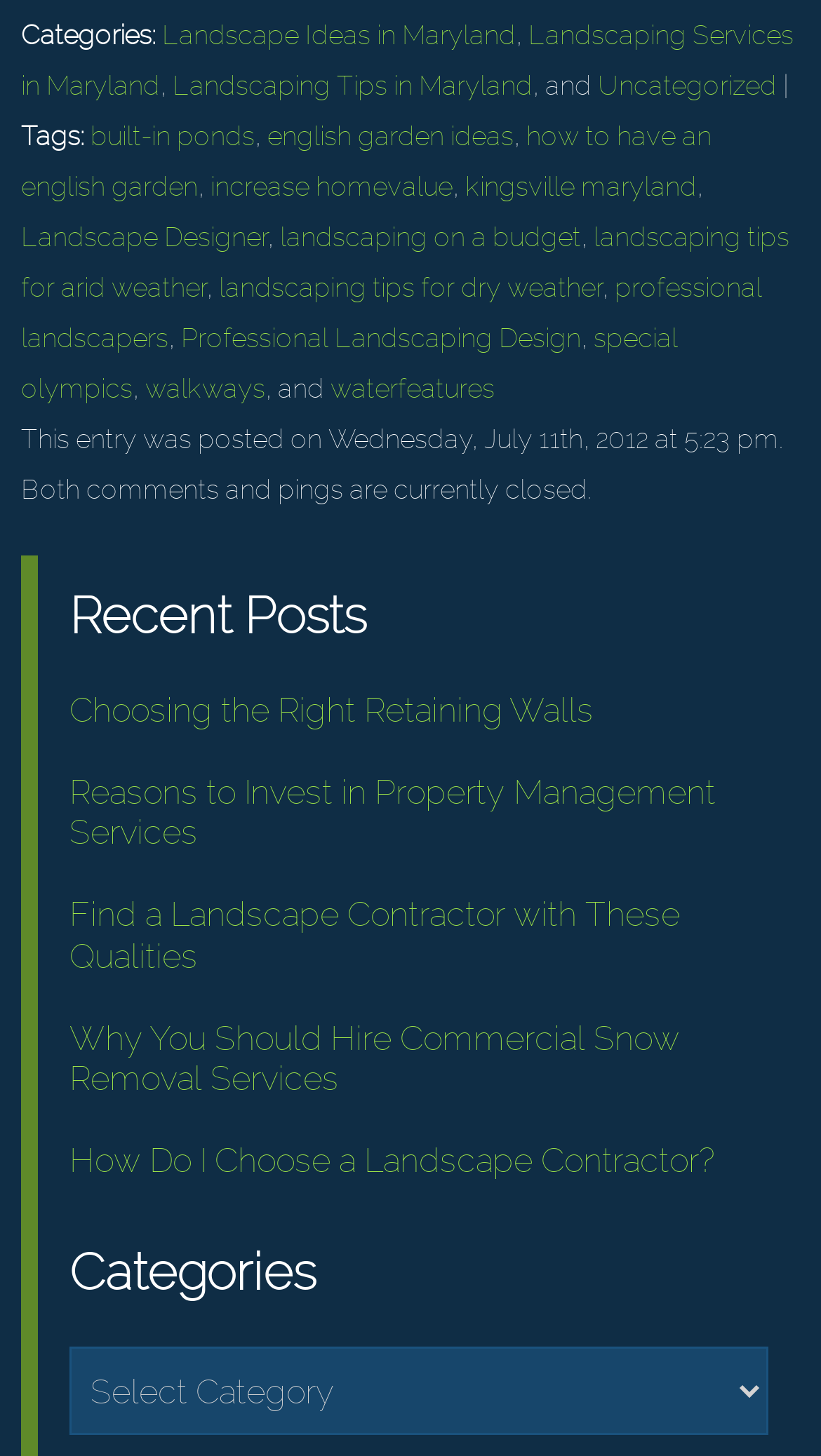Pinpoint the bounding box coordinates of the element you need to click to execute the following instruction: "Click on 'Landscape Ideas in Maryland'". The bounding box should be represented by four float numbers between 0 and 1, in the format [left, top, right, bottom].

[0.197, 0.013, 0.628, 0.035]